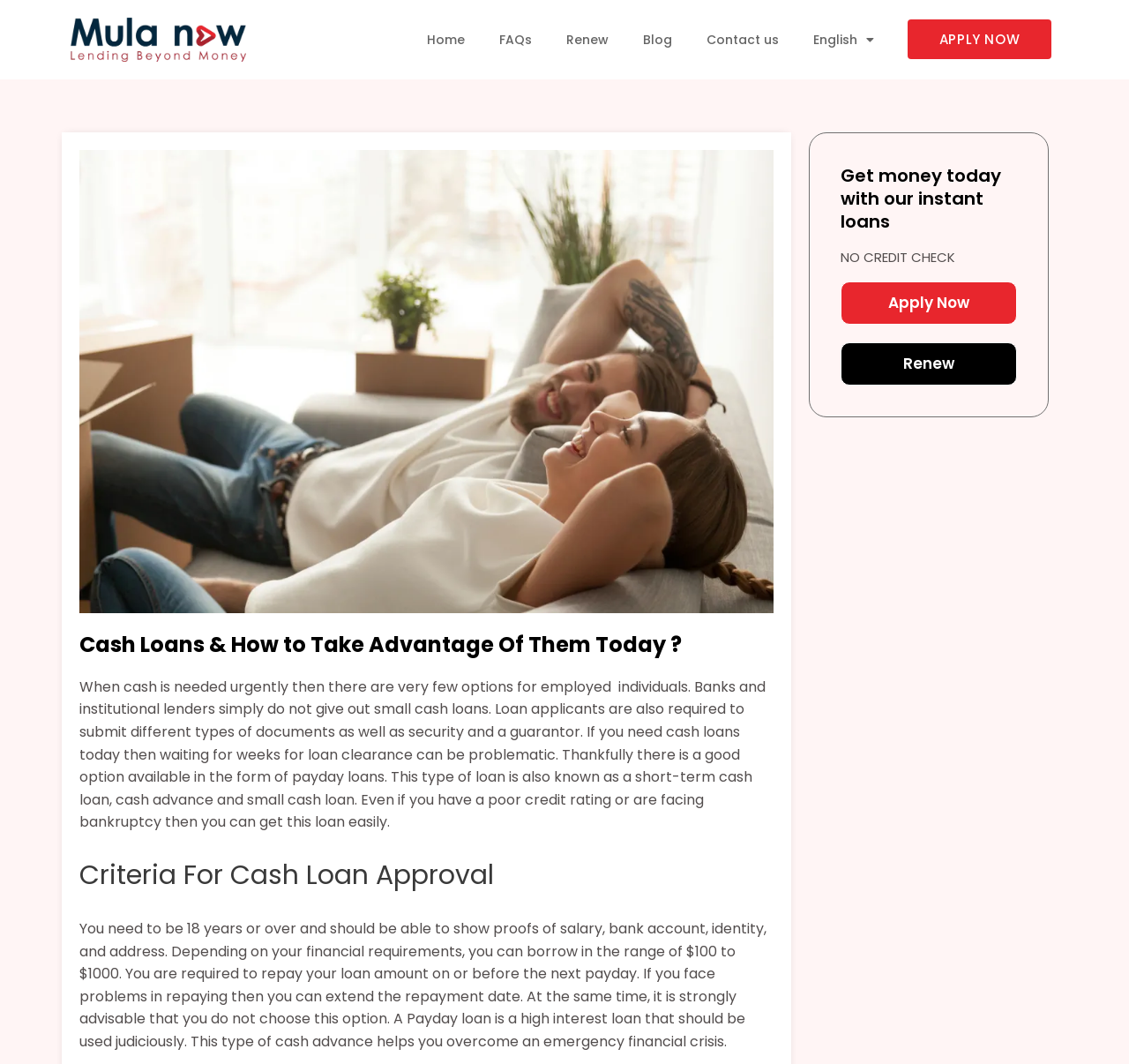Based on what you see in the screenshot, provide a thorough answer to this question: What is the maximum amount that can be borrowed?

The text under the 'Criteria For Cash Loan Approval' heading states that depending on financial requirements, users can borrow in the range of $100 to $1000, which implies that the maximum amount that can be borrowed is $1000.